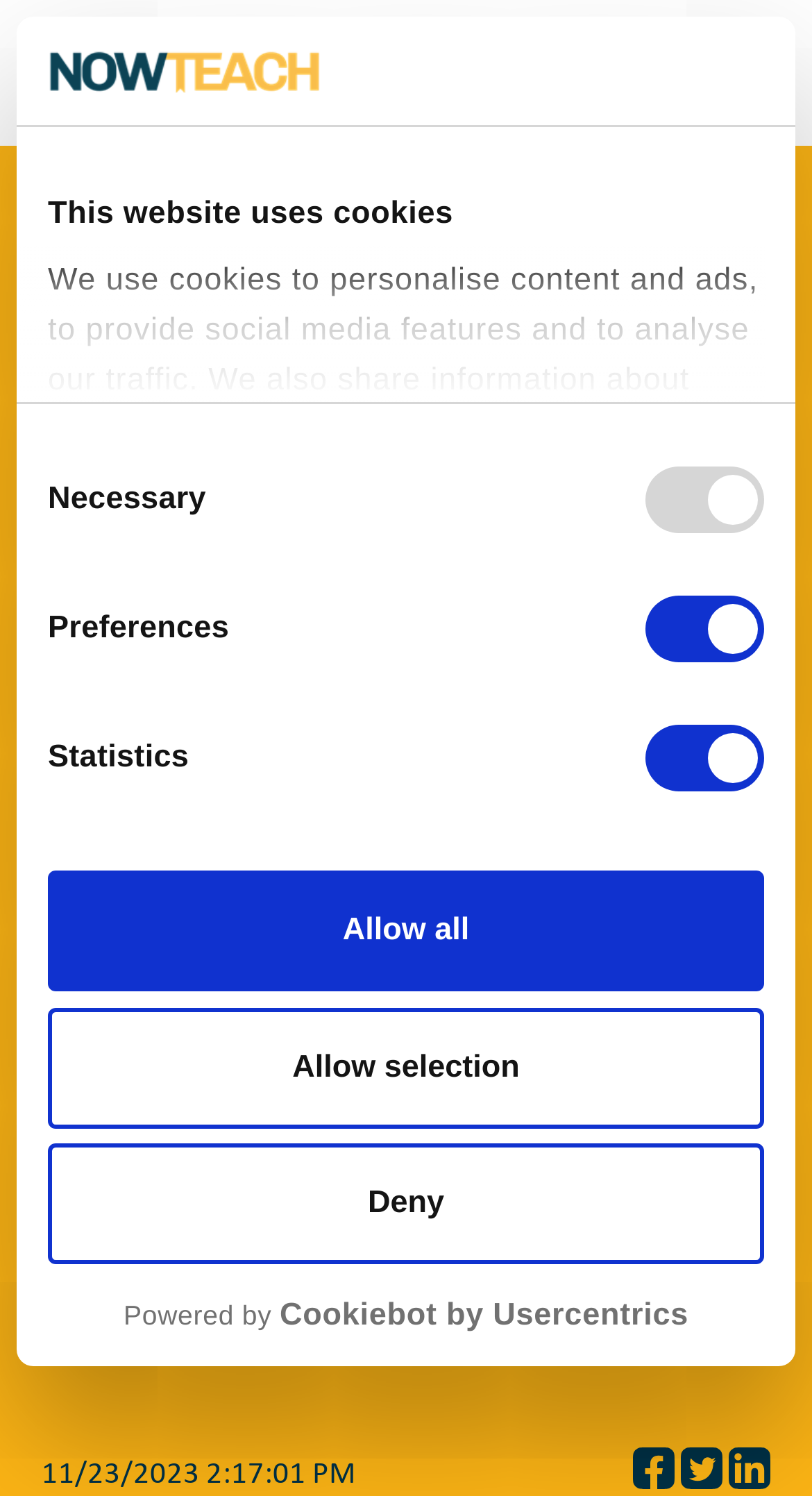Give a succinct answer to this question in a single word or phrase: 
How many images are there at the bottom of the webpage?

3